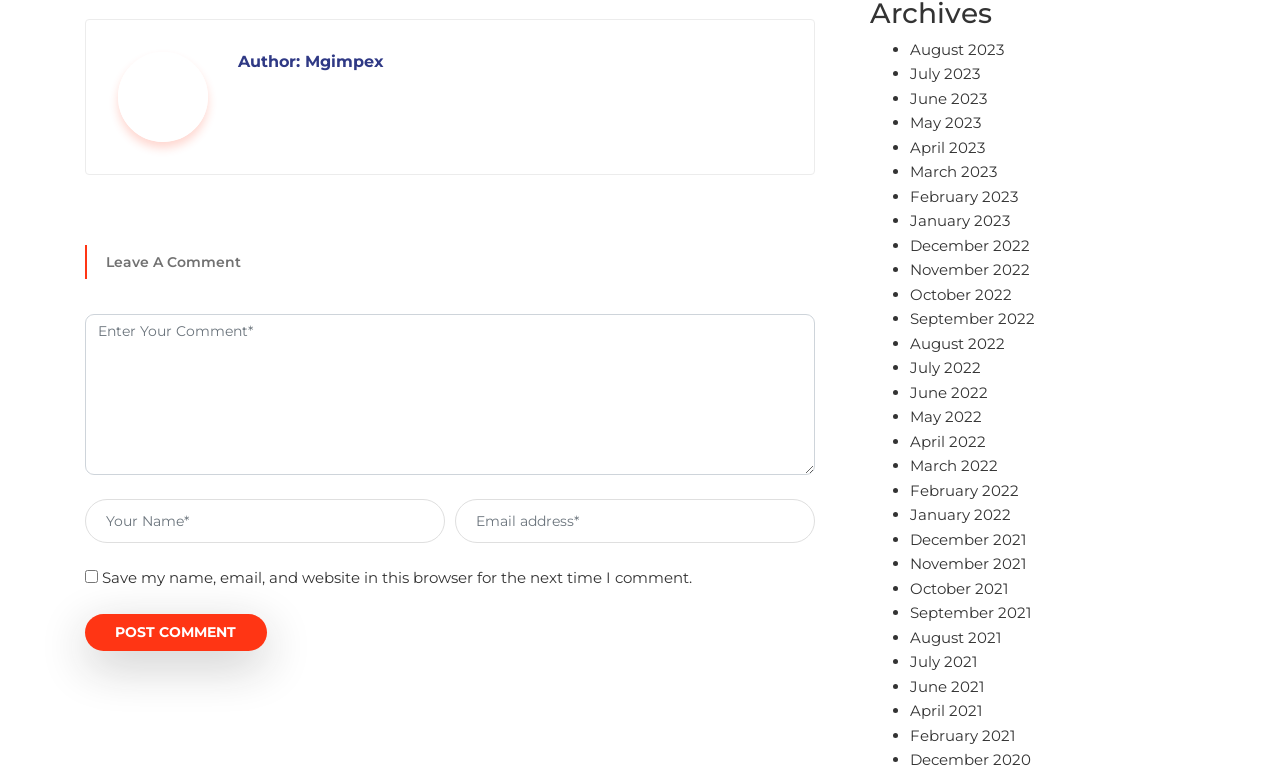Using the element description provided, determine the bounding box coordinates in the format (top-left x, top-left y, bottom-right x, bottom-right y). Ensure that all values are floating point numbers between 0 and 1. Element description: name="submit" value="Post Comment"

[0.066, 0.789, 0.208, 0.836]